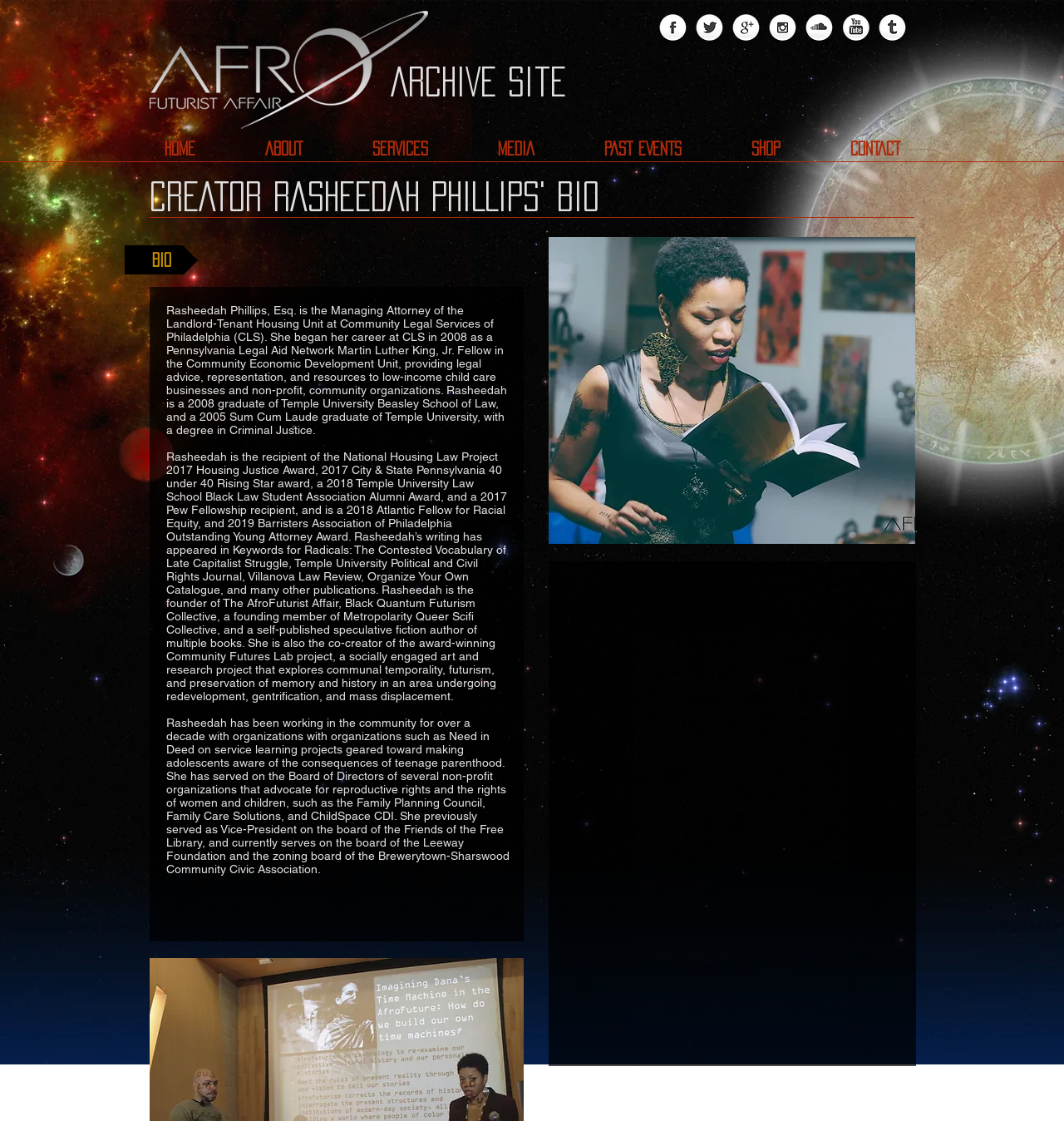Use a single word or phrase to answer this question: 
What is the purpose of the Community Futures Lab project?

Exploring communal temporality, futurism, and preservation of memory and history